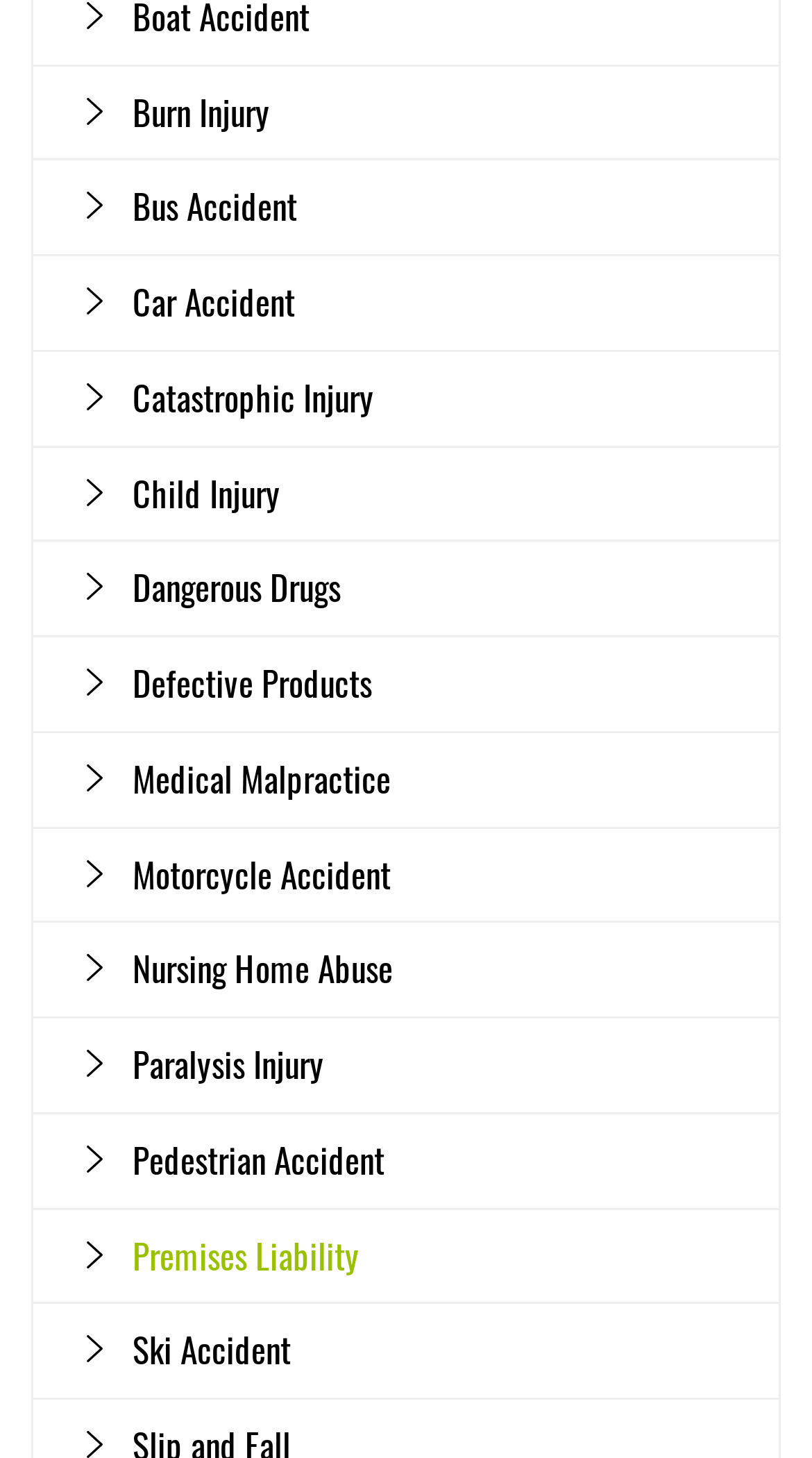Please provide the bounding box coordinates in the format (top-left x, top-left y, bottom-right x, bottom-right y). Remember, all values are floating point numbers between 0 and 1. What is the bounding box coordinate of the region described as: Nursing Home Abuse

[0.099, 0.633, 0.959, 0.697]